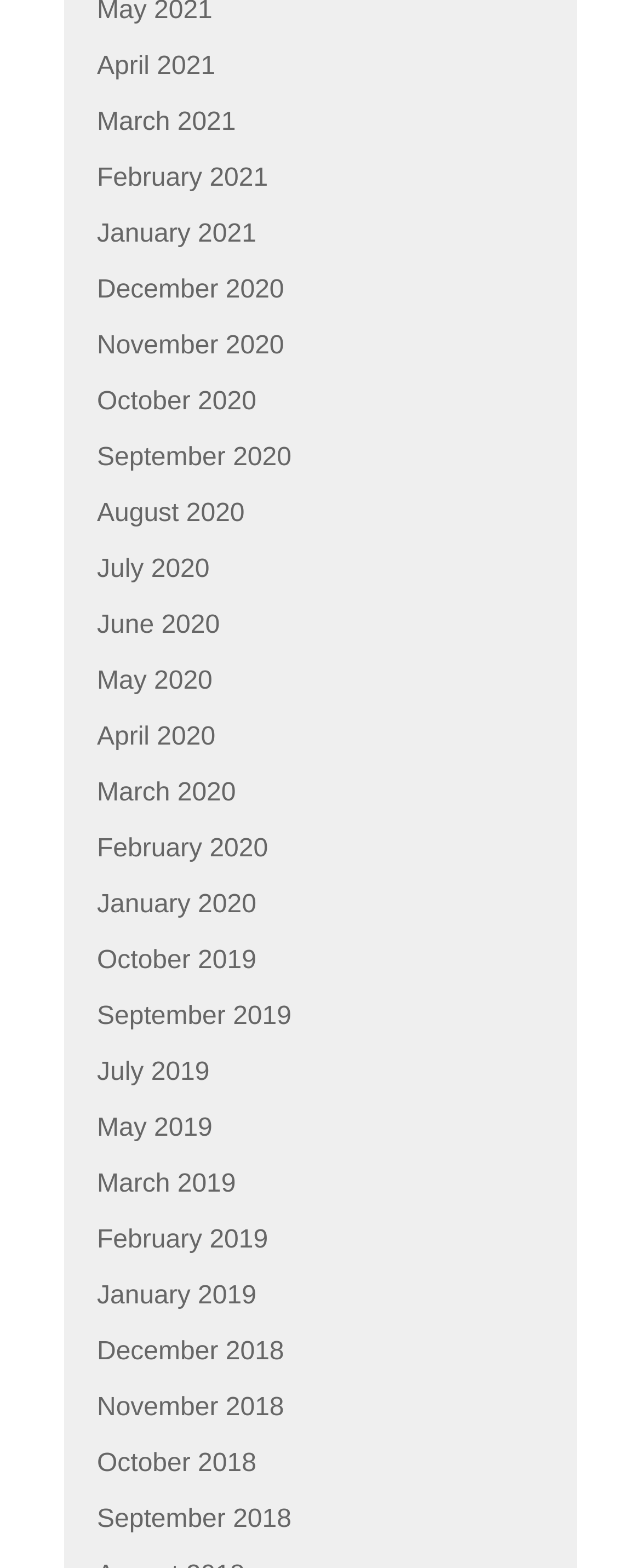Please identify the bounding box coordinates for the region that you need to click to follow this instruction: "check October 2018".

[0.151, 0.924, 0.4, 0.942]